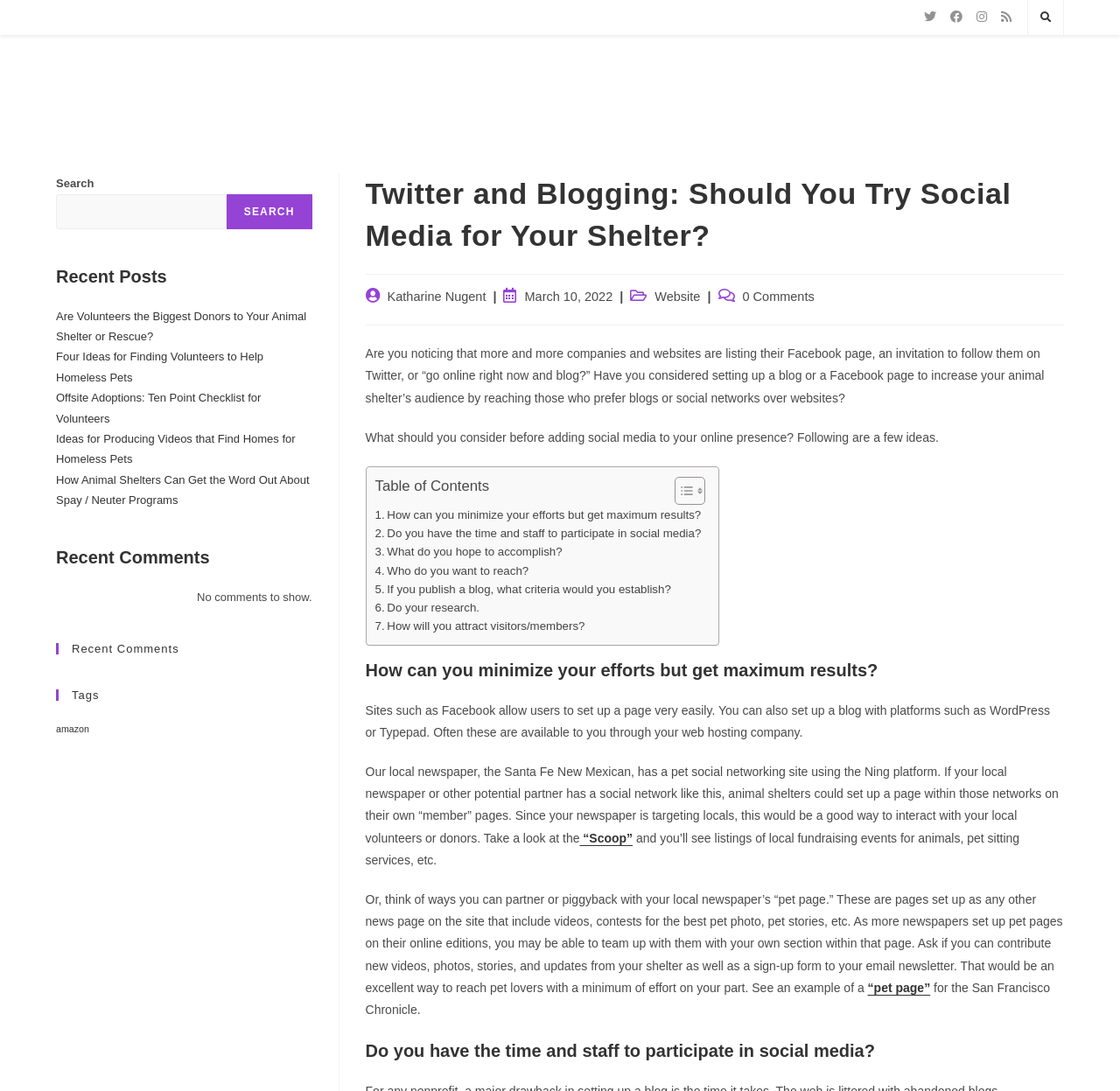Please specify the bounding box coordinates of the clickable section necessary to execute the following command: "View recent post 'Are Volunteers the Biggest Donors to Your Animal Shelter or Rescue?'".

[0.05, 0.284, 0.274, 0.314]